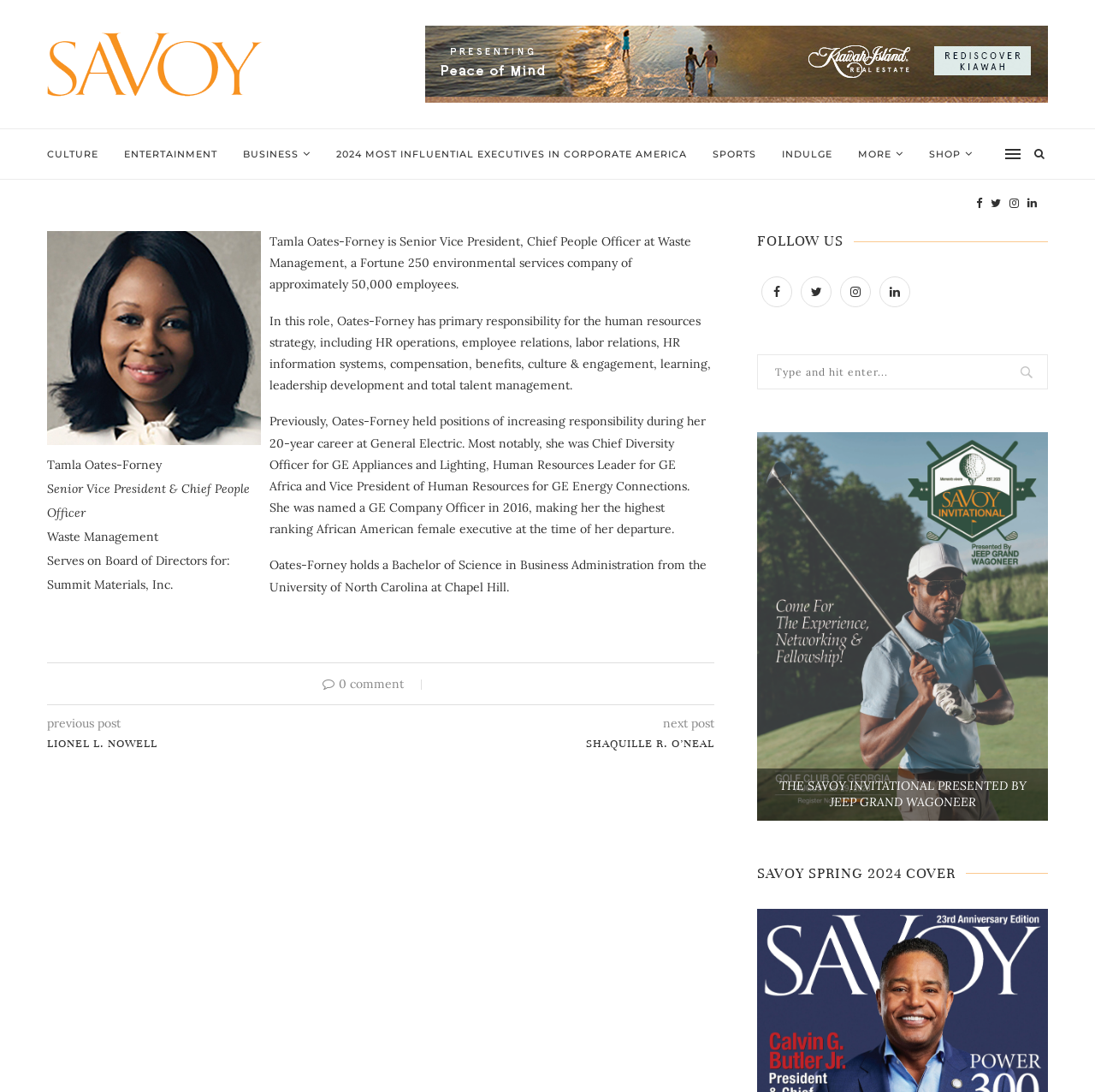What is the name of the company where Tamla Oates-Forney serves on the Board of Directors?
Please answer the question as detailed as possible.

I found this information by looking at the article section of the webpage, where it says 'Serves on Board of Directors for: Summit Materials, Inc.'.